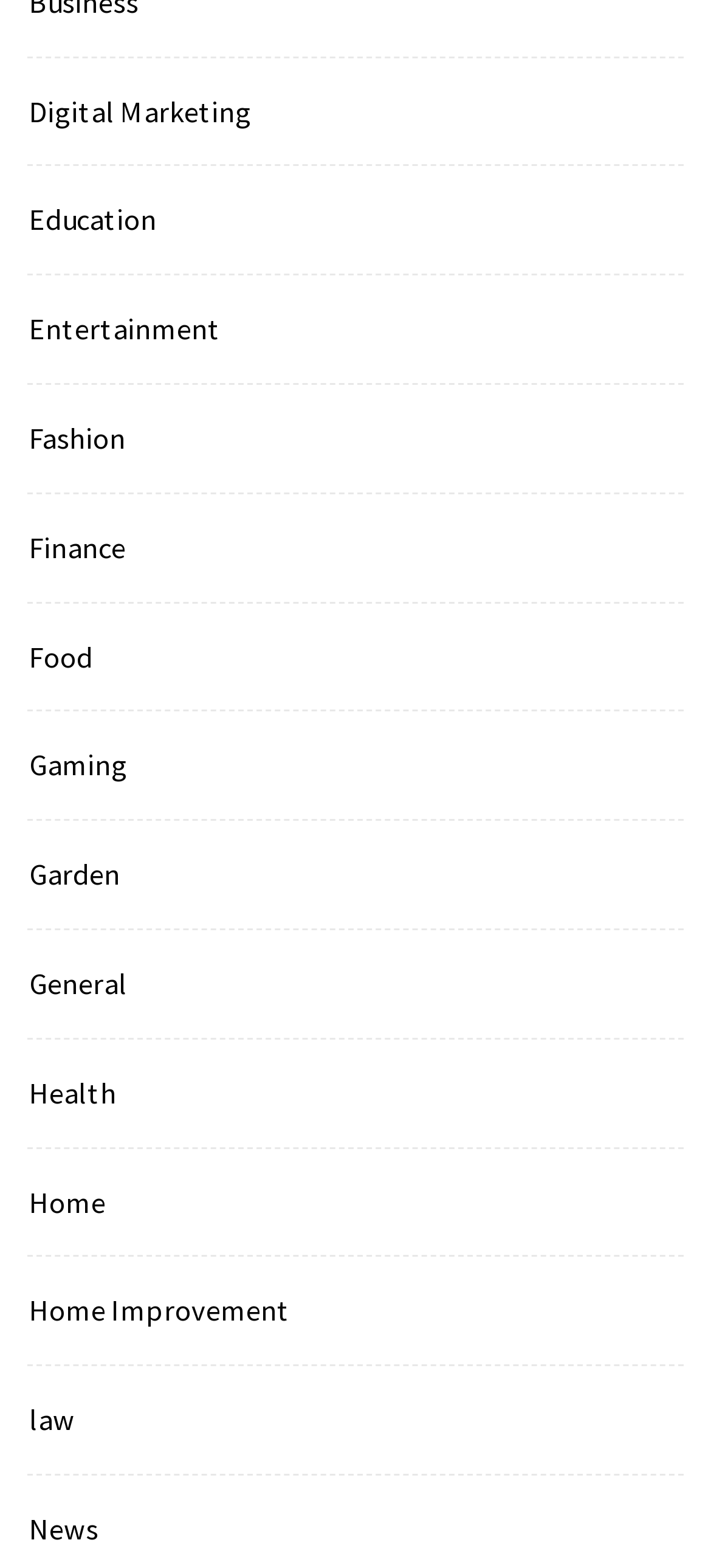Are there any categories related to technology?
Refer to the image and give a detailed answer to the query.

I found that there are categories related to technology, specifically Digital Marketing and Gaming, which are both related to technology in some way.